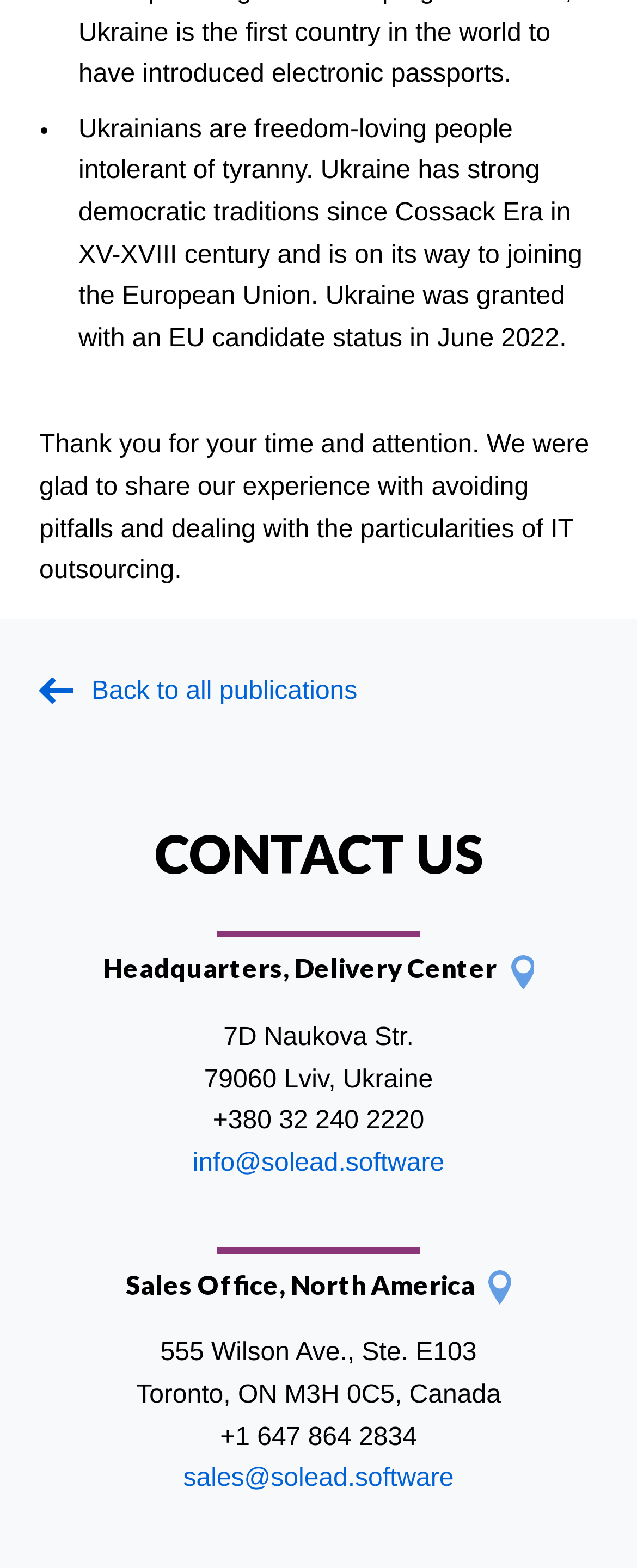Determine the bounding box coordinates for the UI element with the following description: "info@solead.software". The coordinates should be four float numbers between 0 and 1, represented as [left, top, right, bottom].

[0.302, 0.733, 0.698, 0.751]